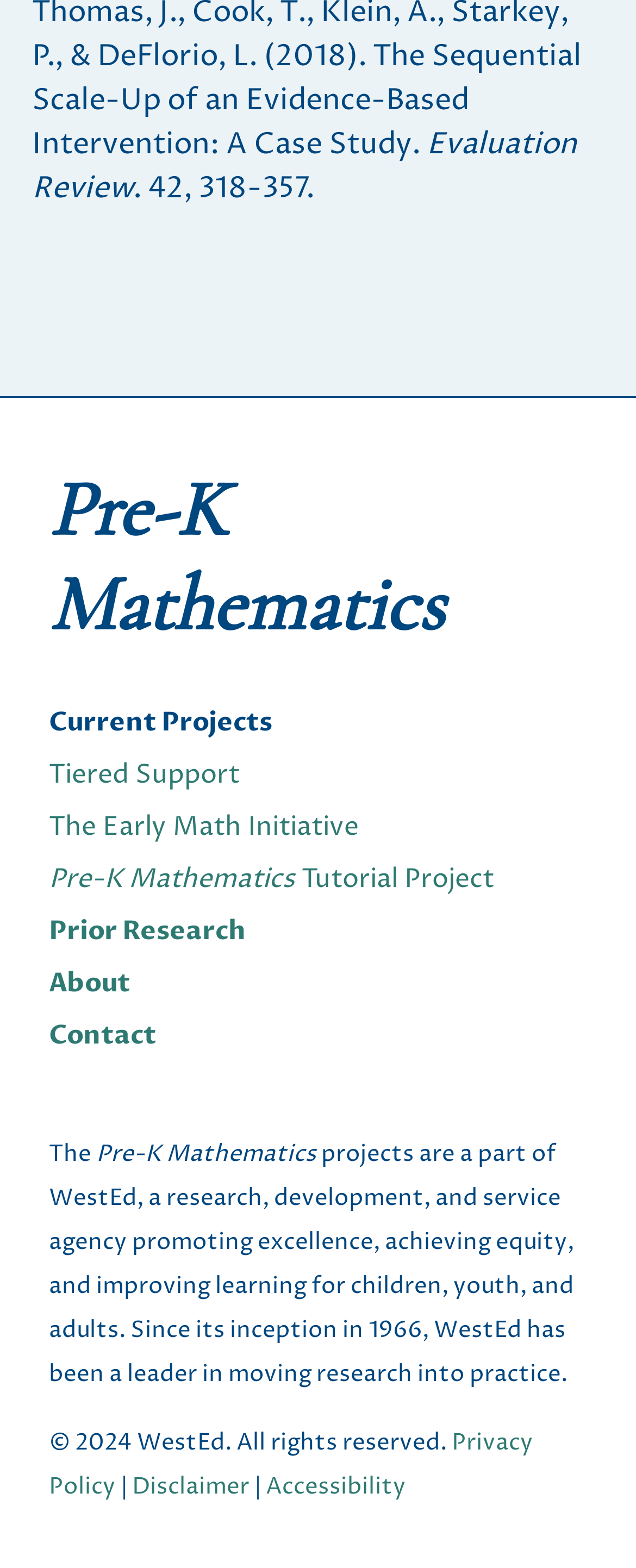Can you identify the bounding box coordinates of the clickable region needed to carry out this instruction: 'Learn about Tiered Support'? The coordinates should be four float numbers within the range of 0 to 1, stated as [left, top, right, bottom].

[0.077, 0.482, 0.377, 0.505]